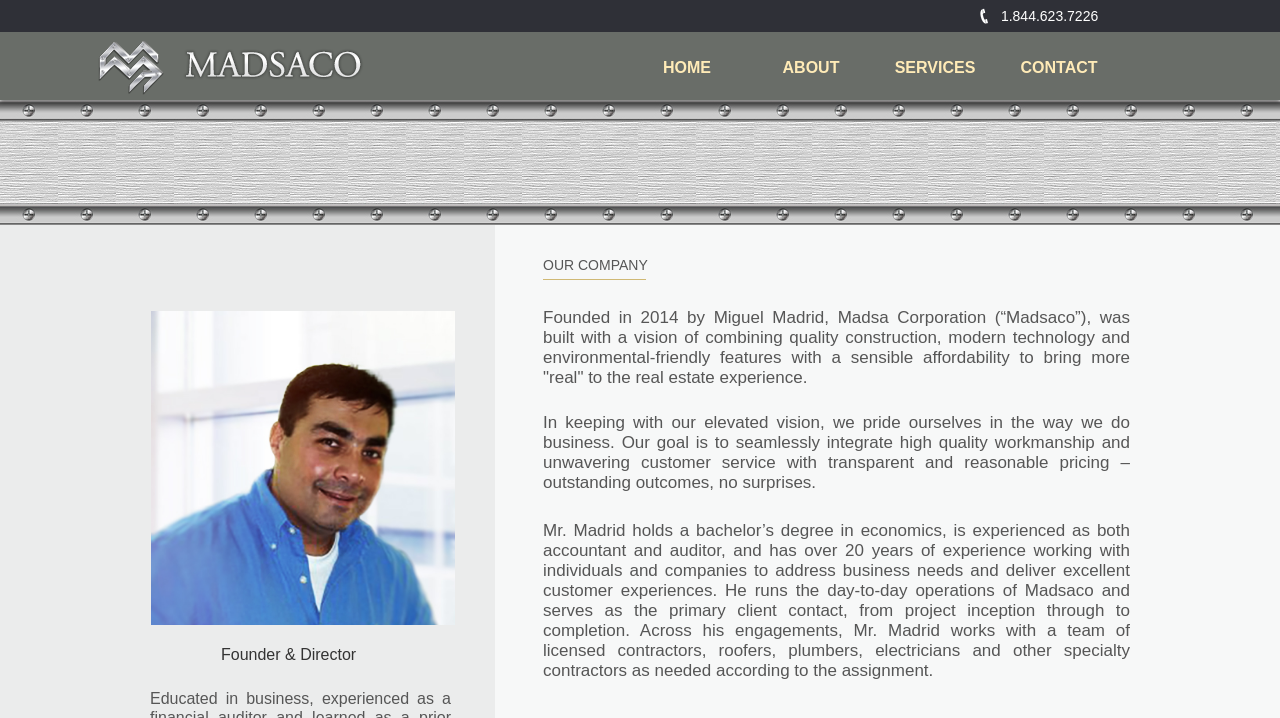Please determine the bounding box coordinates for the UI element described here. Use the format (top-left x, top-left y, bottom-right x, bottom-right y) with values bounded between 0 and 1: parent_node: SEARCH name="s"

None